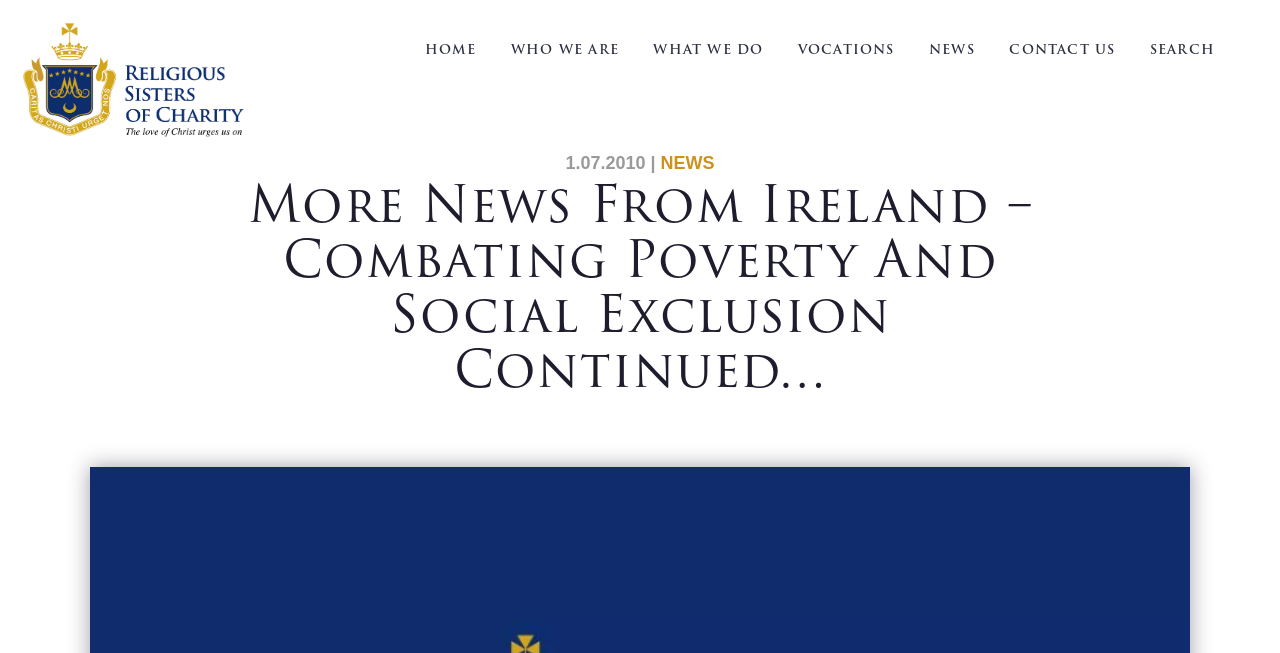How many main navigation links are there?
Look at the image and respond with a one-word or short phrase answer.

6